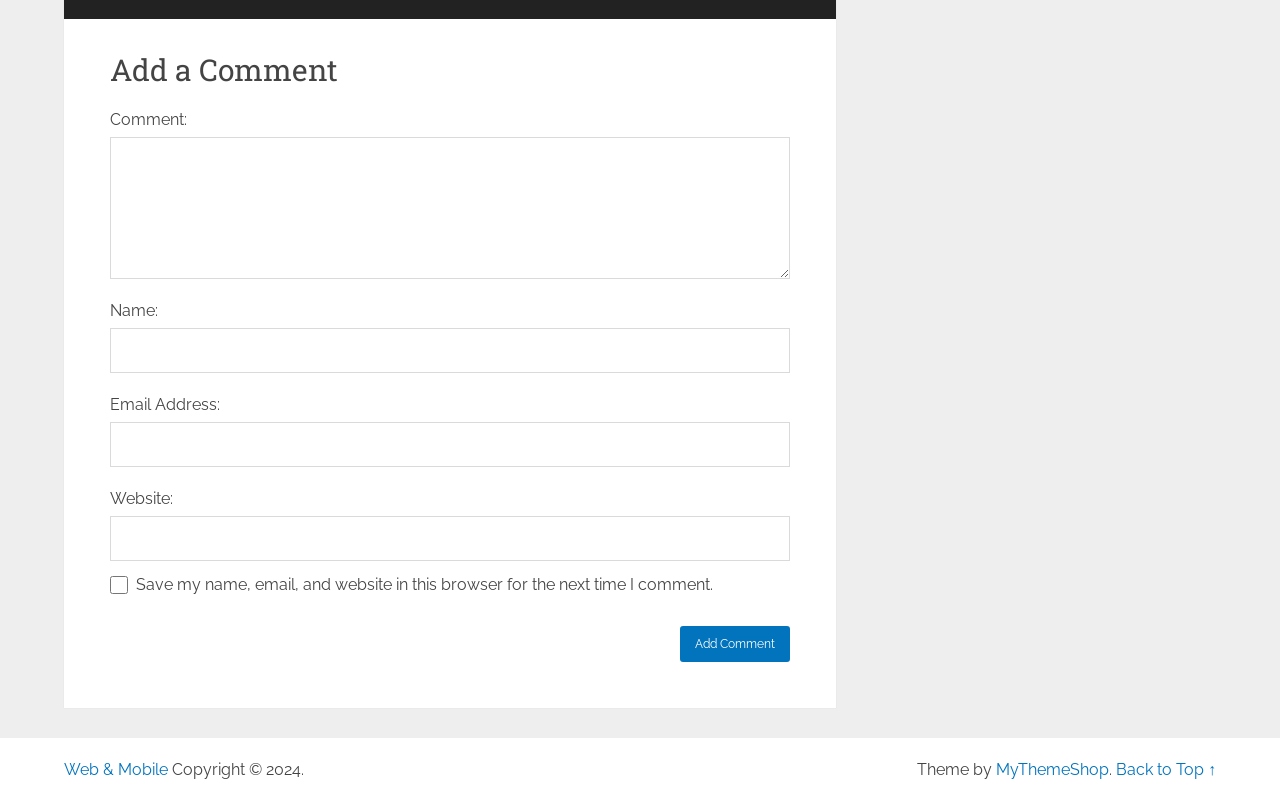What is the purpose of the form on this webpage?
Provide a well-explained and detailed answer to the question.

The form on this webpage is used to add a comment, as indicated by the heading 'Add a Comment' and the presence of text boxes for comment, name, email address, and website, as well as a checkbox and a button to submit the comment.